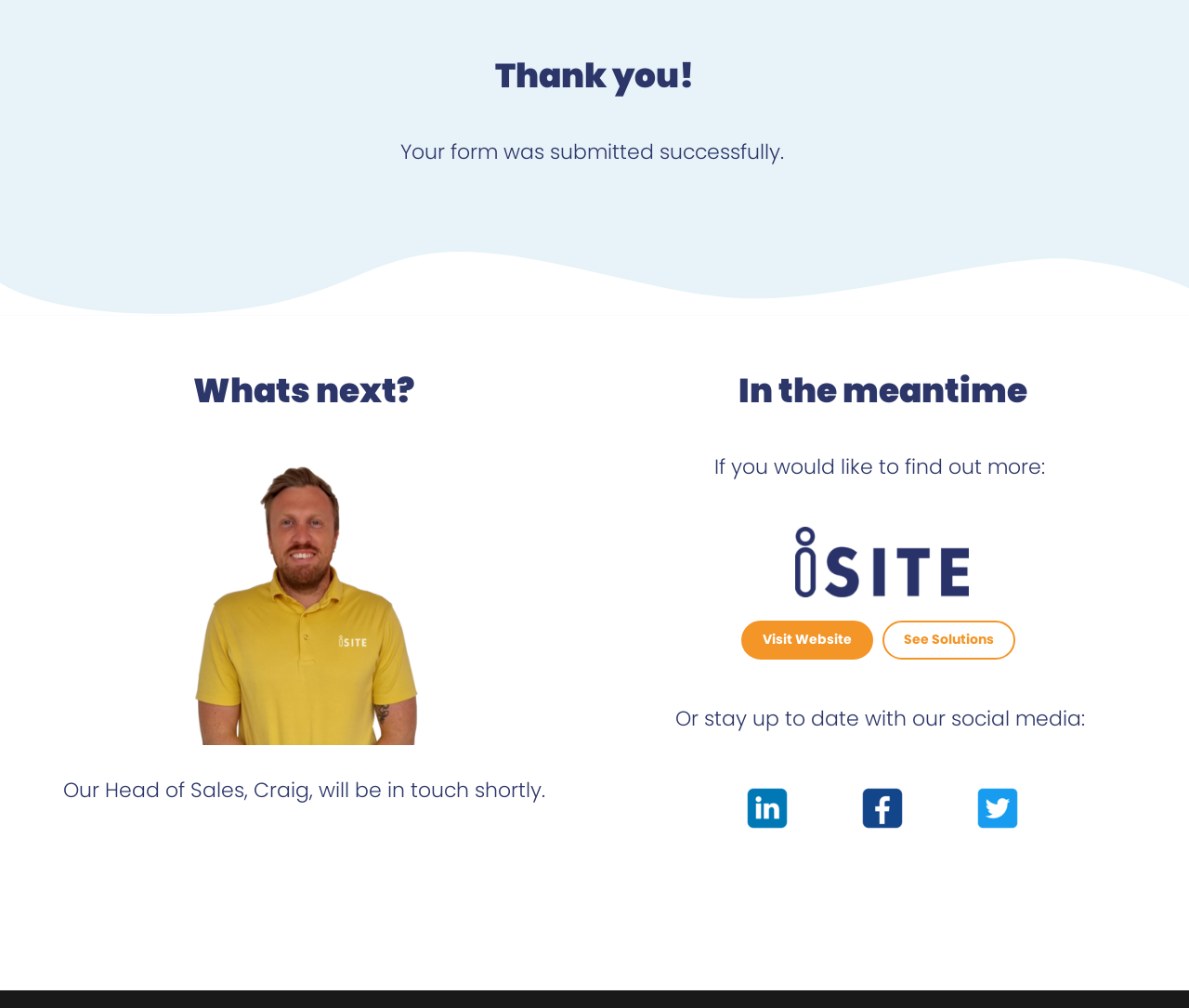Use a single word or phrase to answer the question: Who will be in touch shortly?

Craig